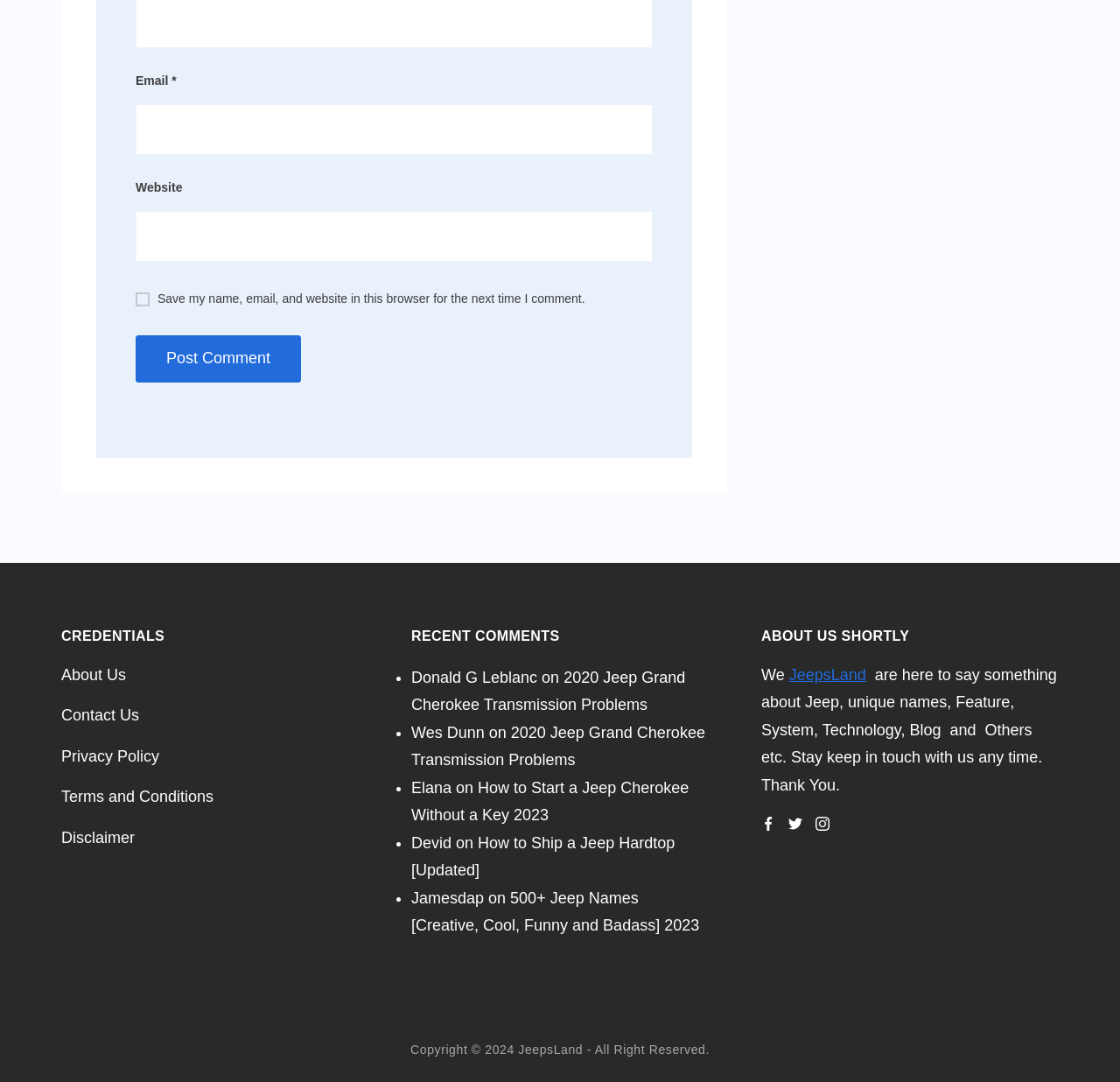Kindly determine the bounding box coordinates of the area that needs to be clicked to fulfill this instruction: "Visit About Us page".

[0.055, 0.615, 0.113, 0.632]